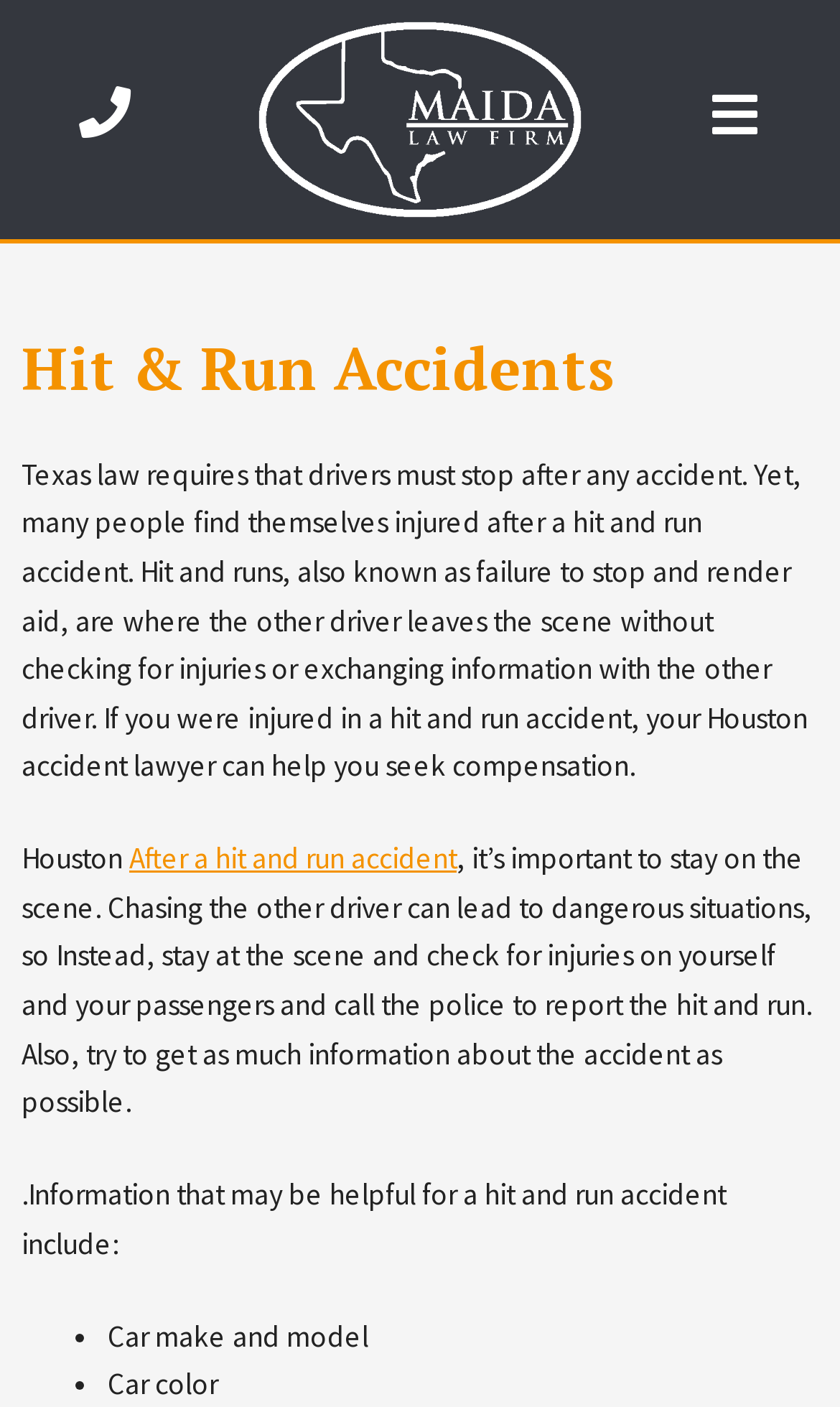Provide a comprehensive description of the webpage.

The webpage is about a law firm, specifically a Houston car accident lawyer, the Maida Law Firm, which has been representing personal injury victims since 1993. 

At the top left of the page, there is a link with no text. Below it, there is a link with the text "Sugar LAnd Auto Accident Attorney- Maida Law Firm" accompanied by an image with the same description. 

The main content of the page is divided into sections. The first section has a heading "Hit & Run Accidents" at the top. Below the heading, there is a paragraph of text explaining what hit and run accidents are and how a Houston accident lawyer can help victims seek compensation. 

Underneath the paragraph, there is a smaller text "Houston" followed by a link with the text "After a hit and run accident". 

The next section of text provides advice on what to do after a hit and run accident, including staying at the scene, checking for injuries, and calling the police. 

Finally, there is a list of information that may be helpful for a hit and run accident, including car make and model, and car color, marked with bullet points.